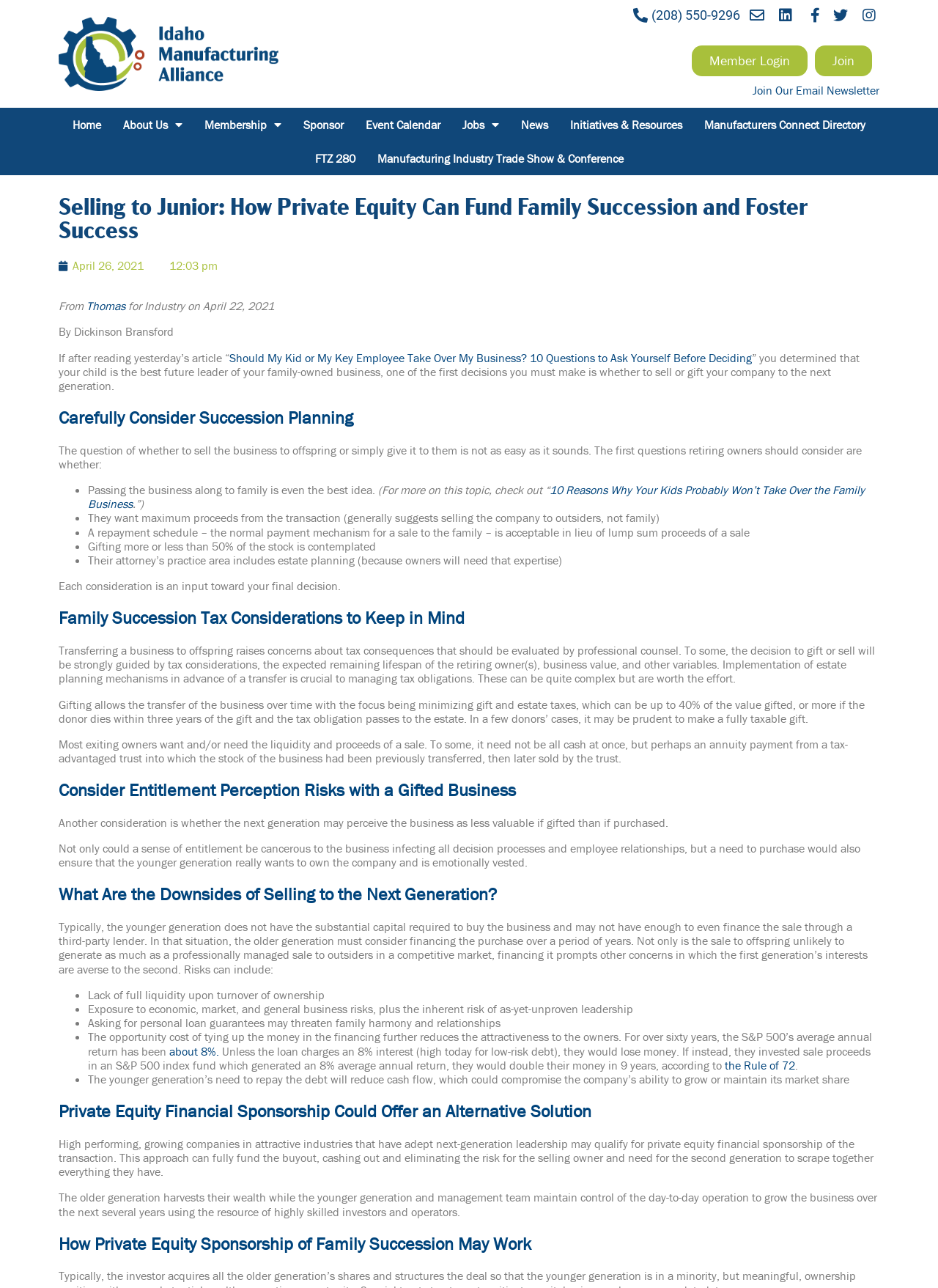Find the bounding box coordinates for the UI element whose description is: "Manufacturers Connect Directory". The coordinates should be four float numbers between 0 and 1, in the format [left, top, right, bottom].

[0.739, 0.084, 0.934, 0.11]